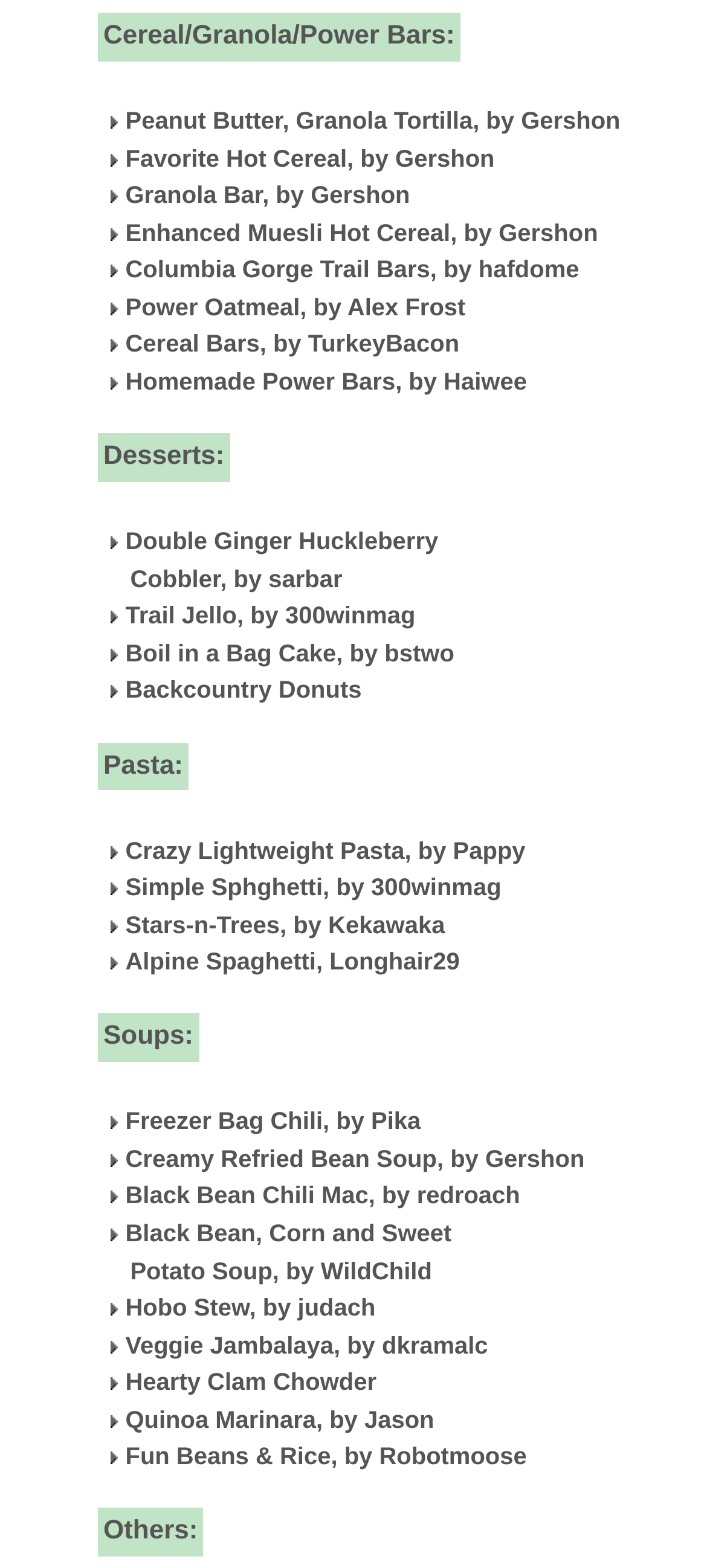Identify the bounding box for the UI element specified in this description: "Favorite Hot Cereal, by Gershon". The coordinates must be four float numbers between 0 and 1, formatted as [left, top, right, bottom].

[0.177, 0.092, 0.7, 0.109]